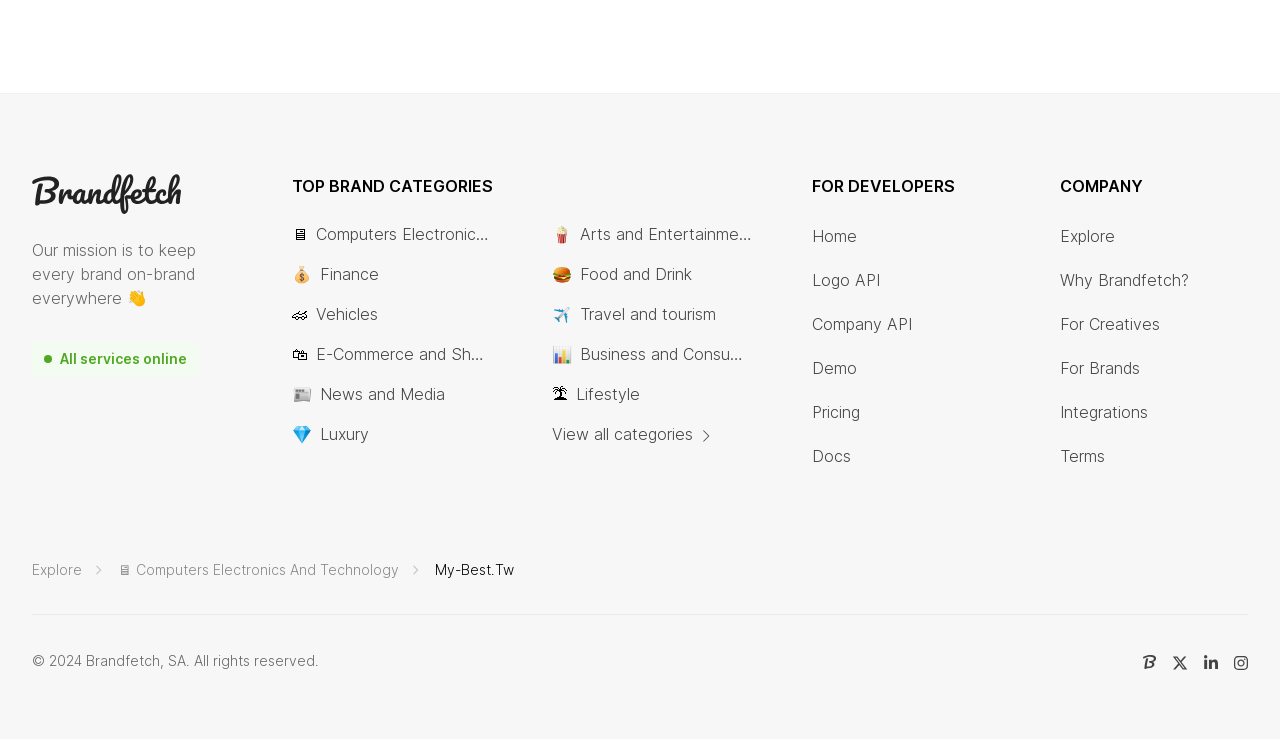What is the primary section of the webpage divided into?
Can you provide a detailed and comprehensive answer to the question?

The primary section of the webpage appears to be divided into three columns, with the left column containing the Brandfetch logo and mission statement, the middle column listing various brand categories, and the right column providing links to resources and information for developers and companies.